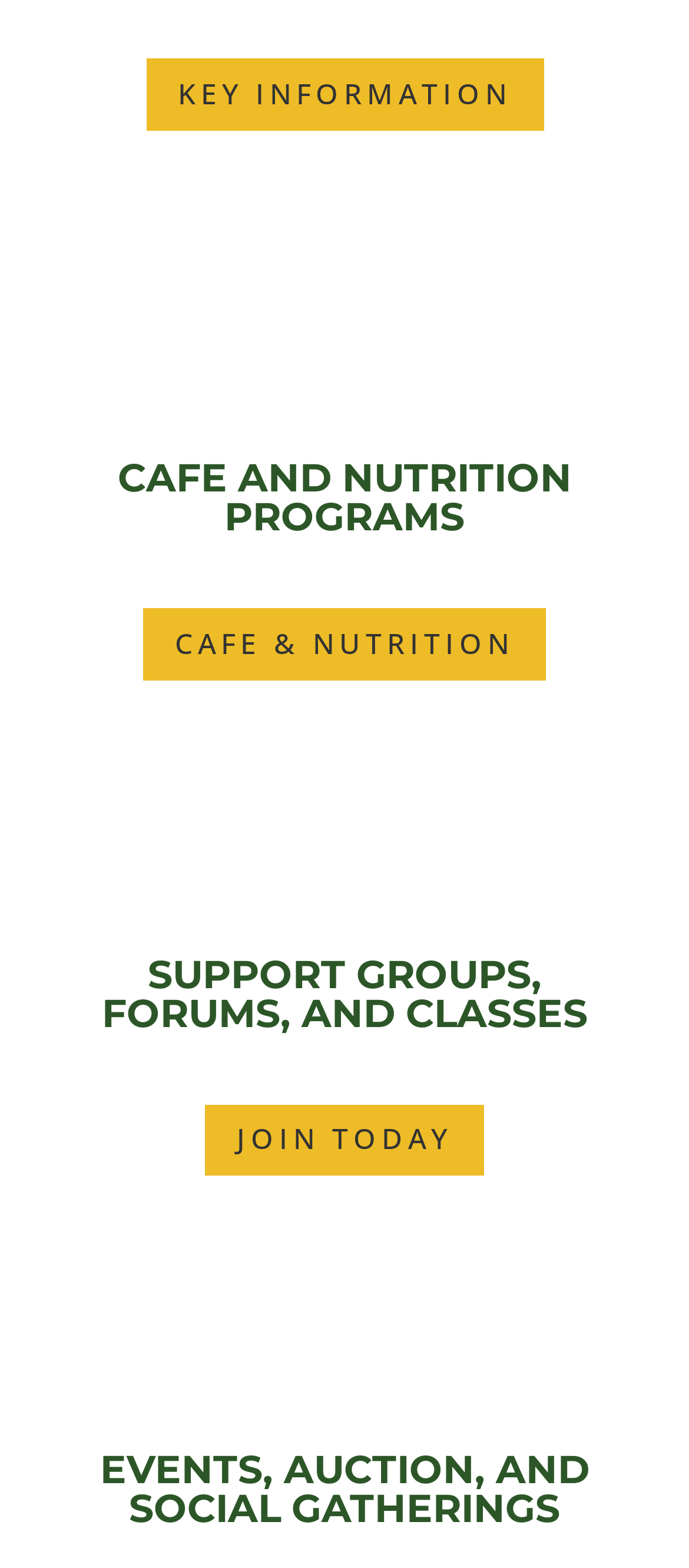Give a short answer to this question using one word or a phrase:
What is the first program mentioned?

CAFE AND NUTRITION PROGRAMS